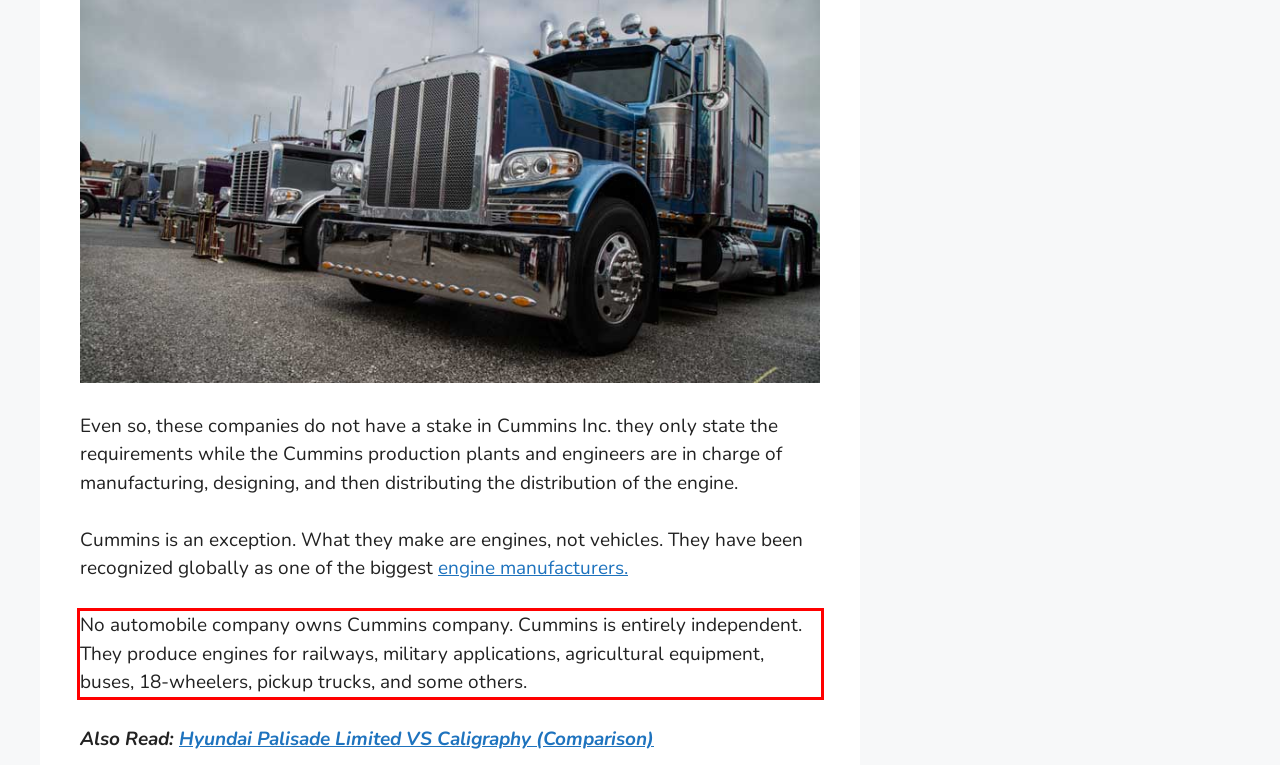Look at the provided screenshot of the webpage and perform OCR on the text within the red bounding box.

No automobile company owns Cummins company. Cummins is entirely independent. They produce engines for railways, military applications, agricultural equipment, buses, 18-wheelers, pickup trucks, and some others.